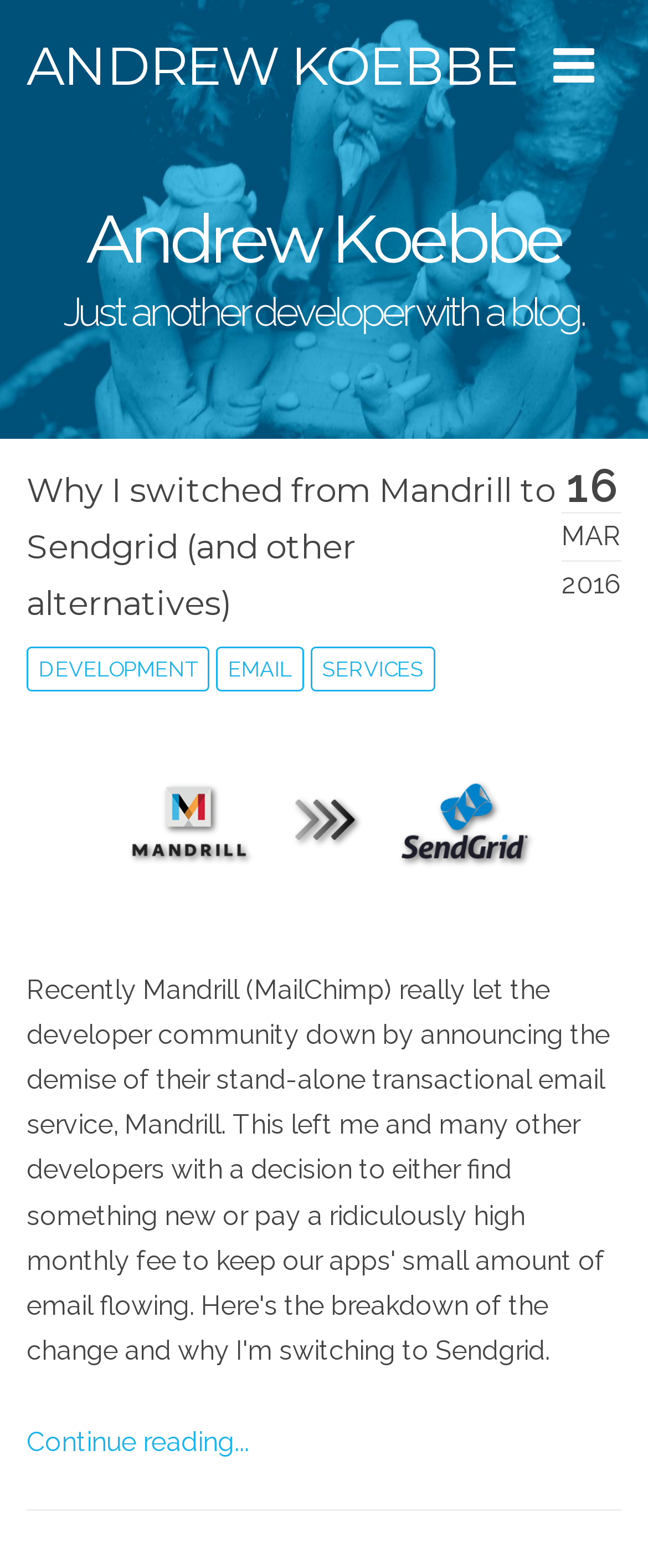What can be done with the blog post?
Provide a detailed answer to the question using information from the image.

The link 'Continue reading...' suggests that the user can continue reading the blog post, implying that the current page is a summary or an excerpt of the full blog post.